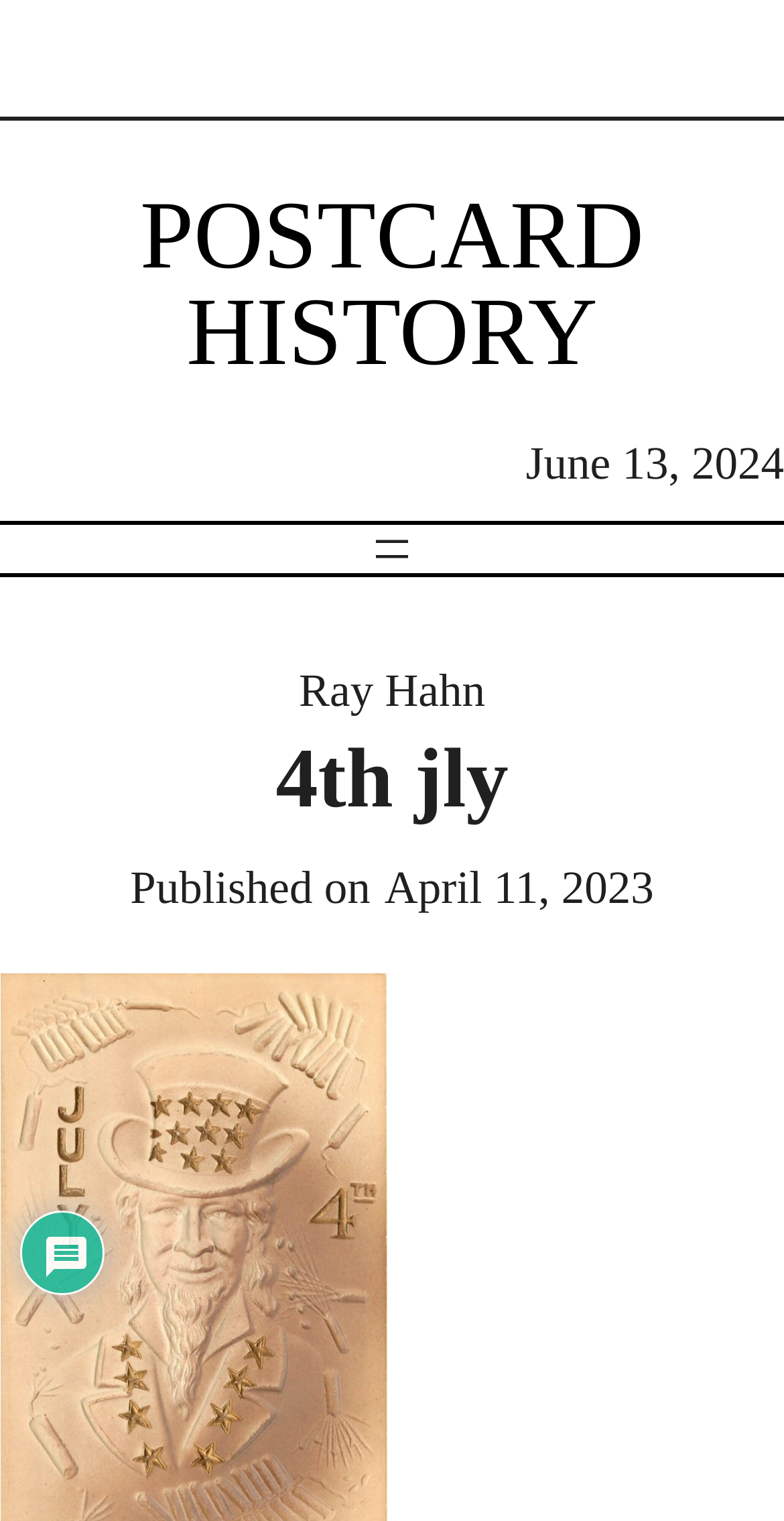Provide a one-word or brief phrase answer to the question:
What is the current date?

June 13, 2024